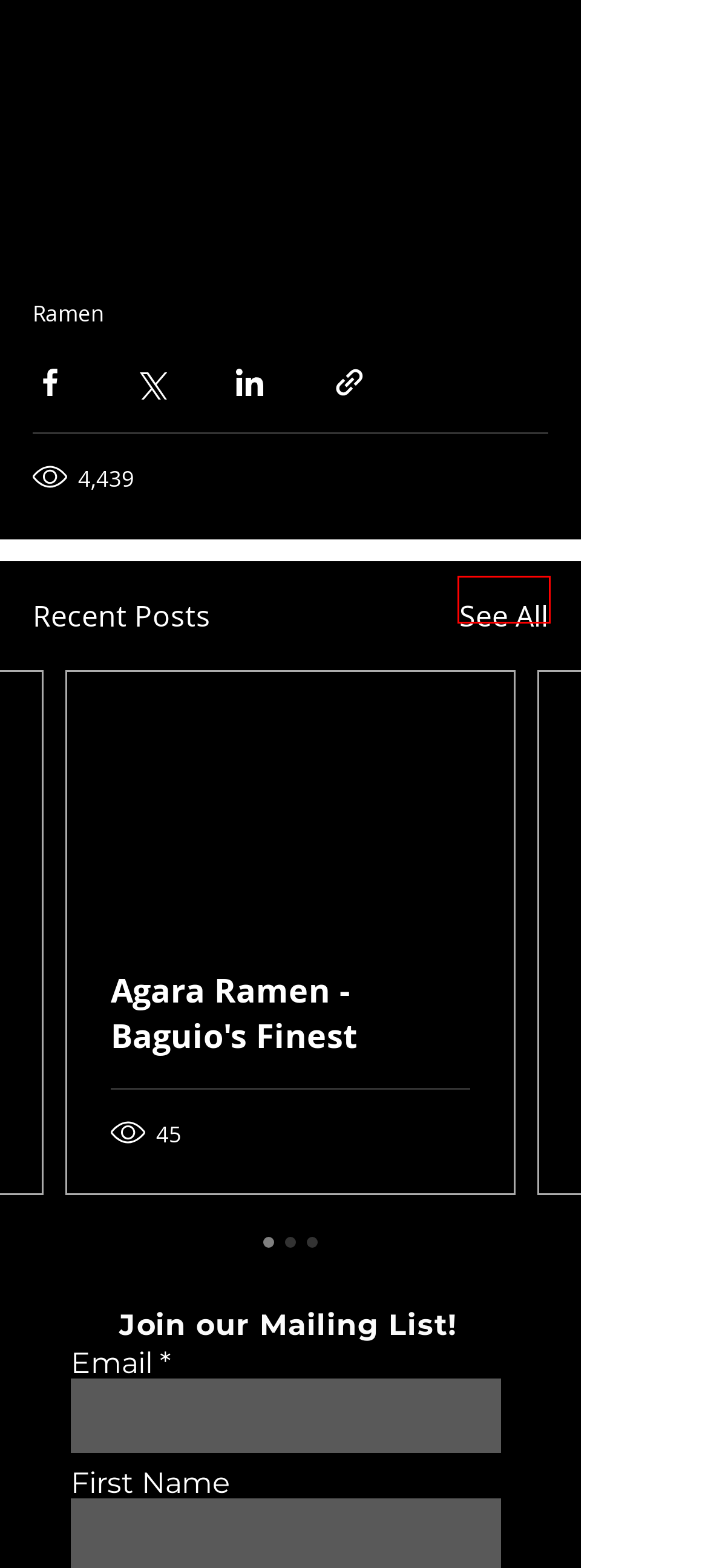Look at the screenshot of a webpage where a red bounding box surrounds a UI element. Your task is to select the best-matching webpage description for the new webpage after you click the element within the bounding box. The available options are:
A. Gion Duck Noodles - Tasty Ramen in Gion, Kyoto
B. Tokyo Ramen Tours | Your Local Ramen Experts
C. Premium Japan Instant Ramen
D. Ramen
E. Ide Shoten - Best Ramen in Wakayama?
F. BLOG | 5 AM Ramen
G. Food Tours Tokyo | Discover Tokyo Through Food
H. Agara Ramen - Baguio's Finest

F